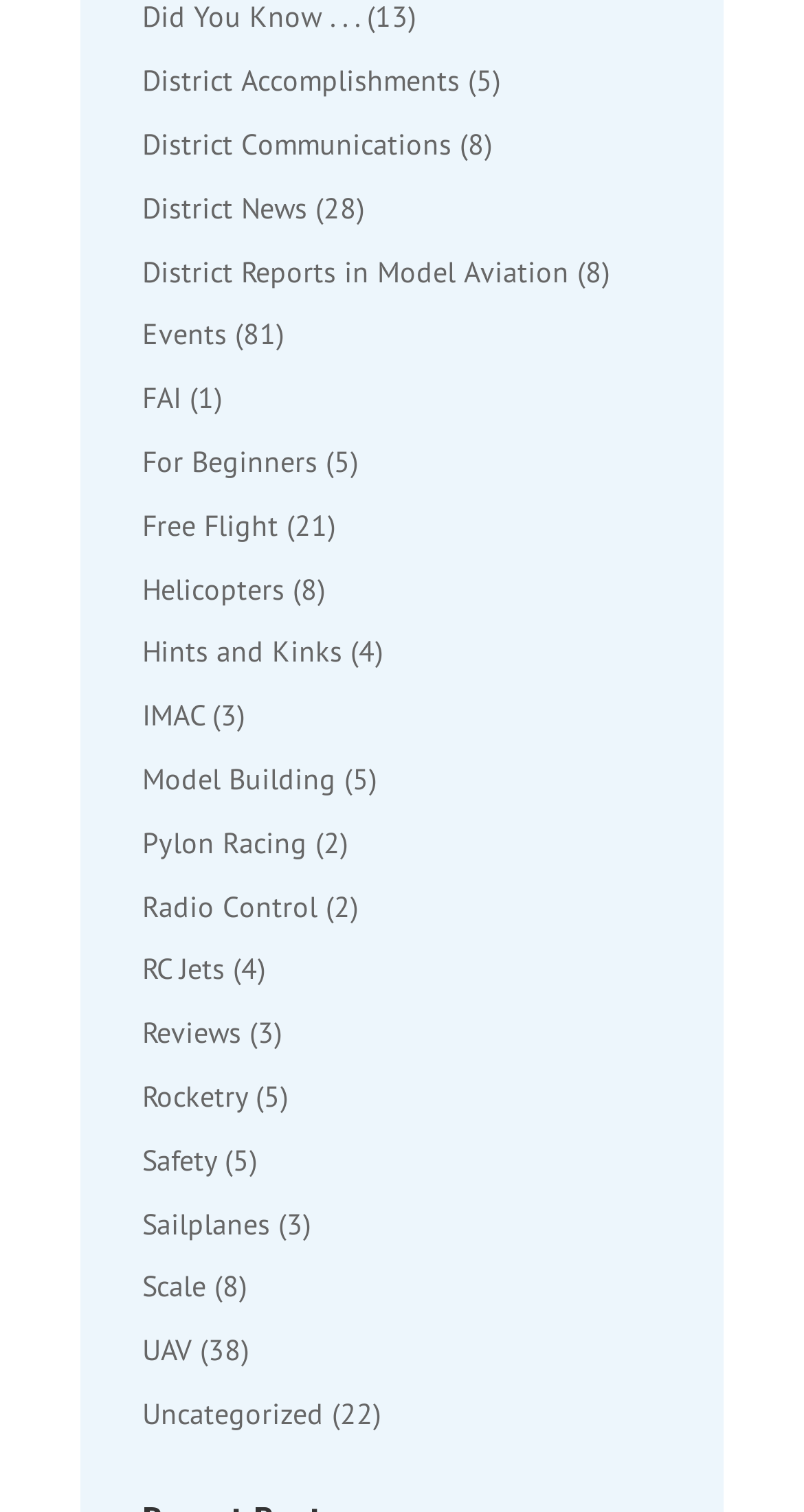Find the bounding box coordinates for the area that must be clicked to perform this action: "Visit the Events page".

[0.177, 0.209, 0.282, 0.234]